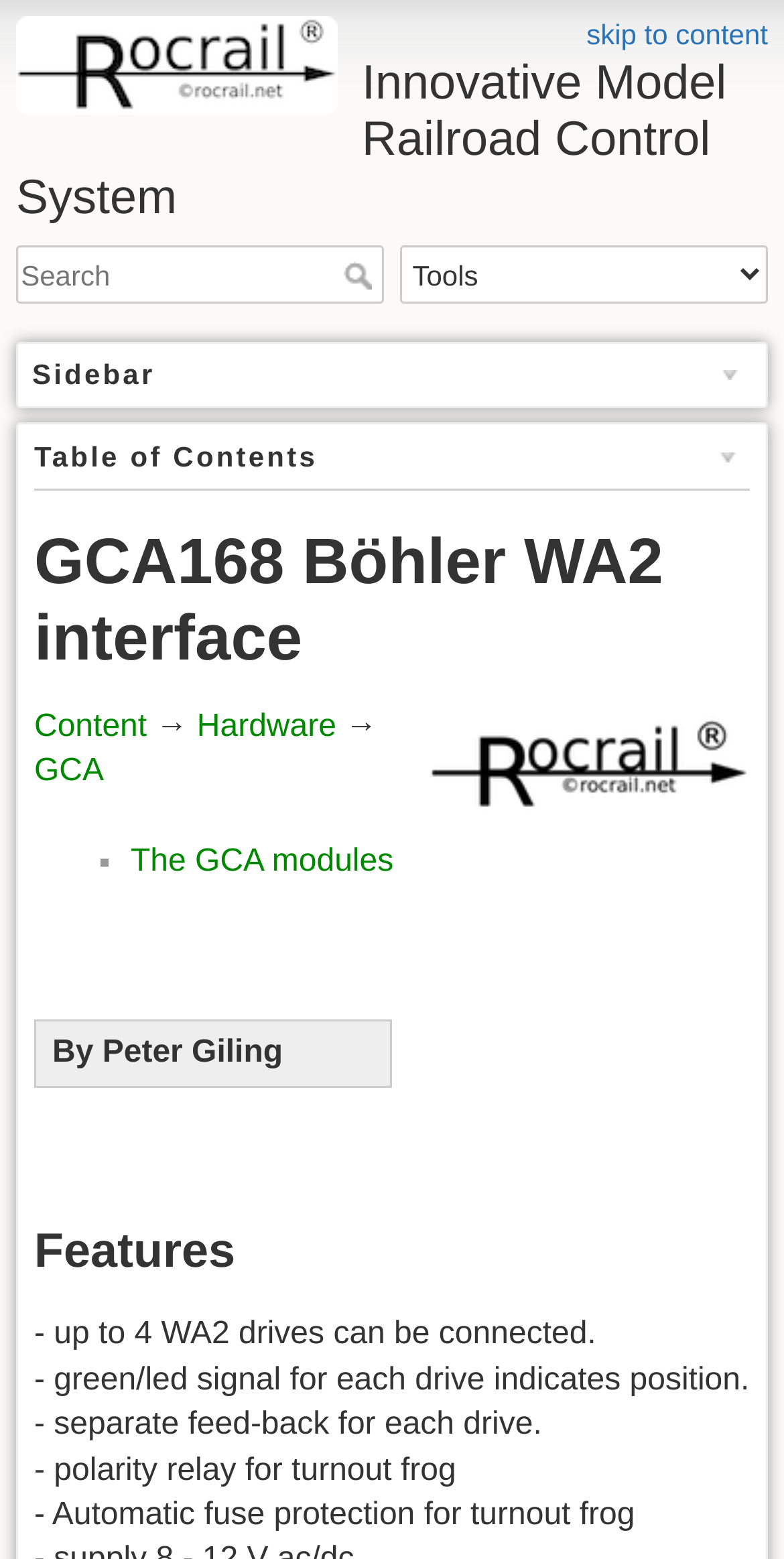Please extract the title of the webpage.

Innovative Model Railroad Control System